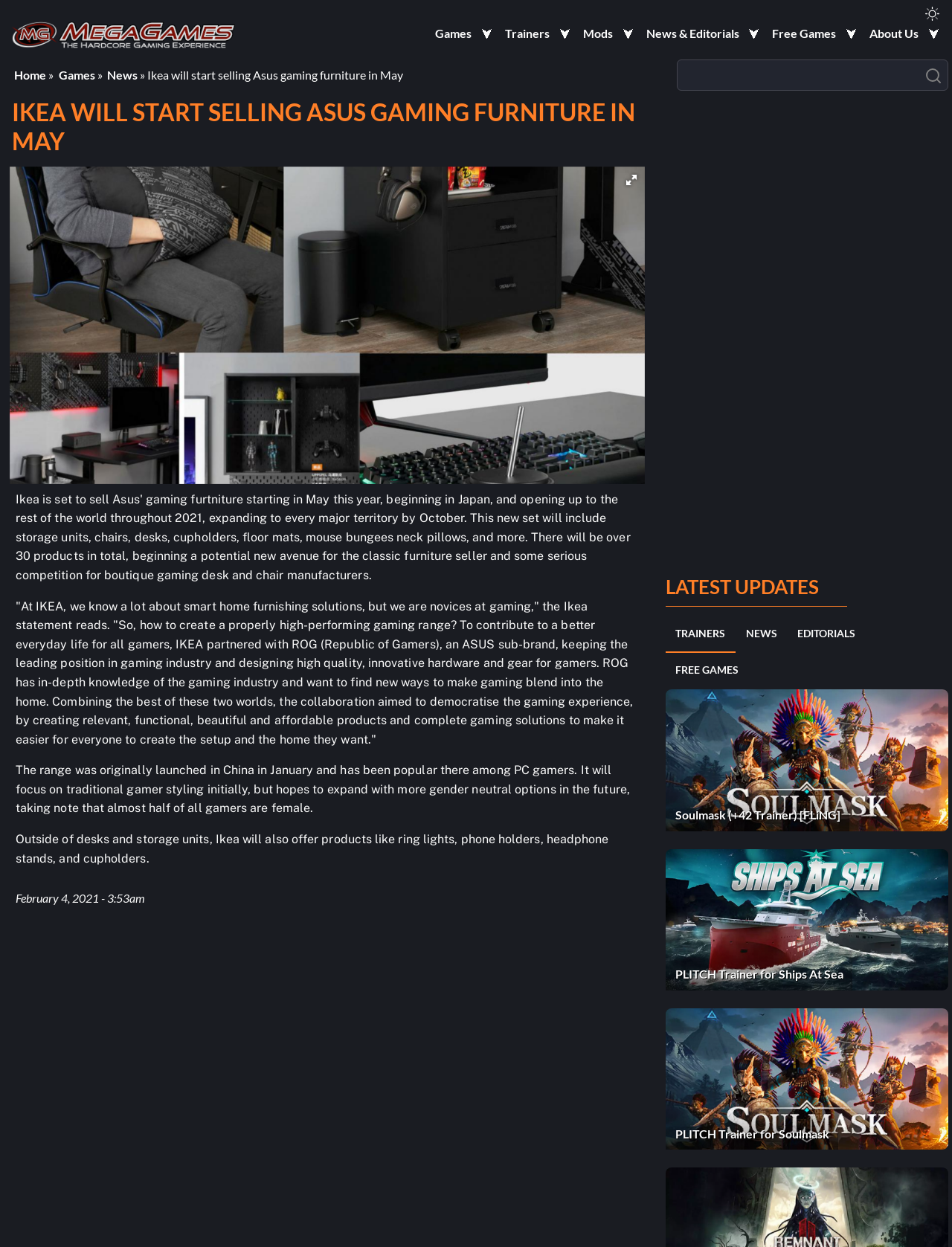Please find the bounding box coordinates for the clickable element needed to perform this instruction: "Click on the 'Search' button".

[0.971, 0.05, 0.996, 0.072]